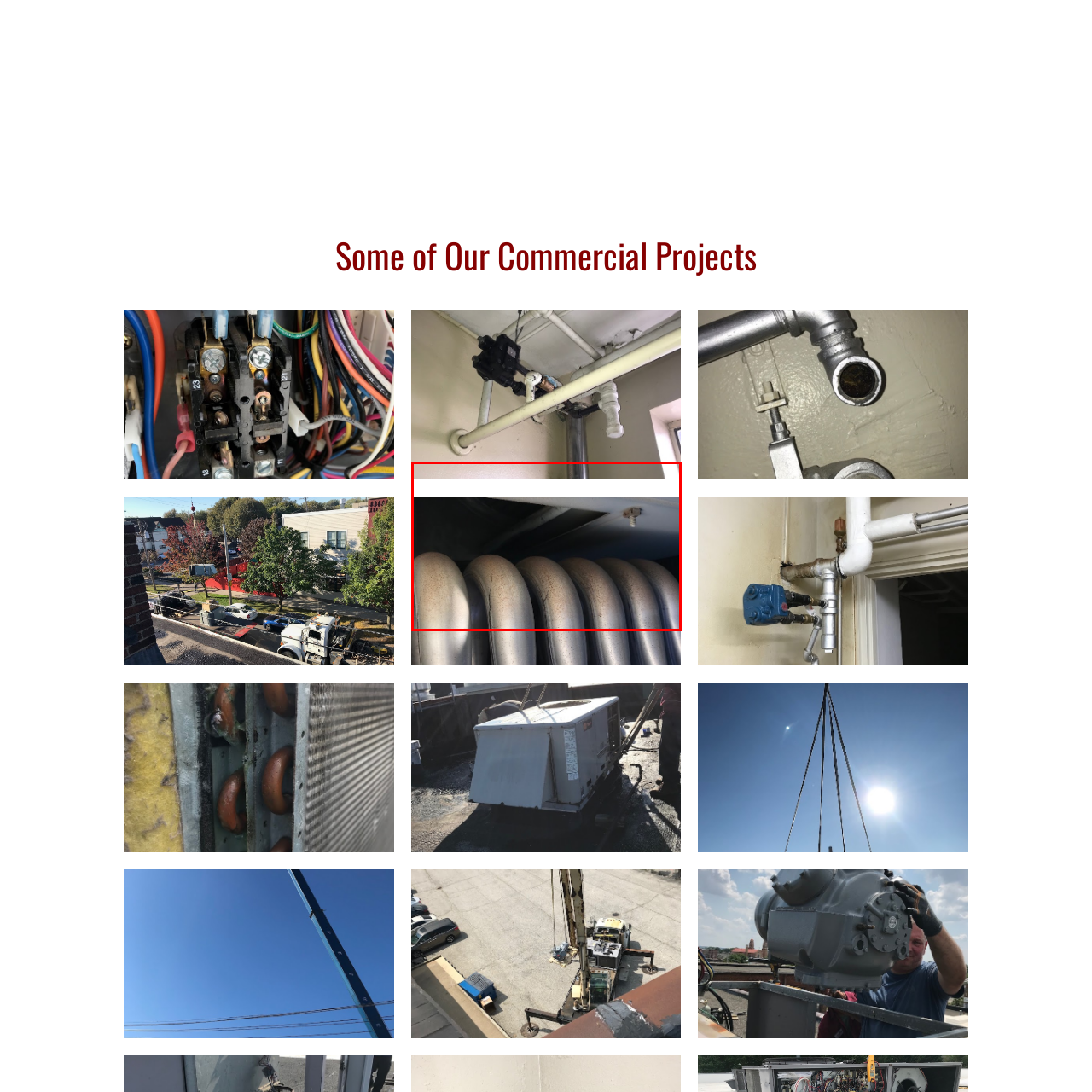Focus on the content within the red box and provide a succinct answer to this question using just one word or phrase: 
What is the condition of the unit's surface?

Discolored